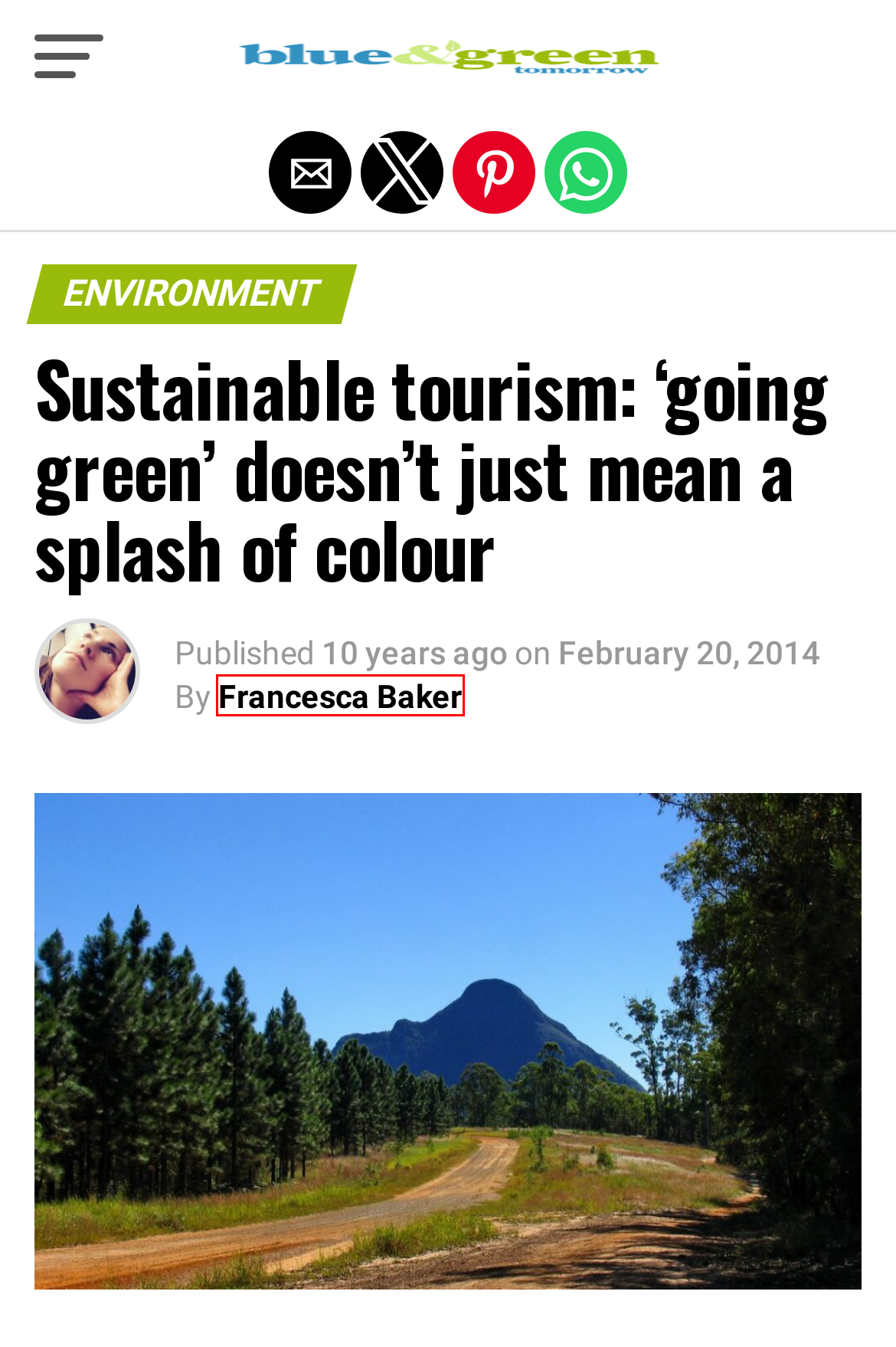You have a screenshot of a webpage with a red rectangle bounding box around a UI element. Choose the best description that matches the new page after clicking the element within the bounding box. The candidate descriptions are:
A. Ecoclub.com | Green Travel, News, Jobs & Advice
B. Australia - Blue and Green Tomorrow
C. Brisbane - Blue and Green Tomorrow
D. tourist - Blue and Green Tomorrow
E. Tourism - Blue and Green Tomorrow
F. Glasshouse Ecolodge - Blue and Green Tomorrow
G. Blue and Green Tomorrow: Ethical Investments & Sustainable Living
H. - Blue and Green Tomorrow

H